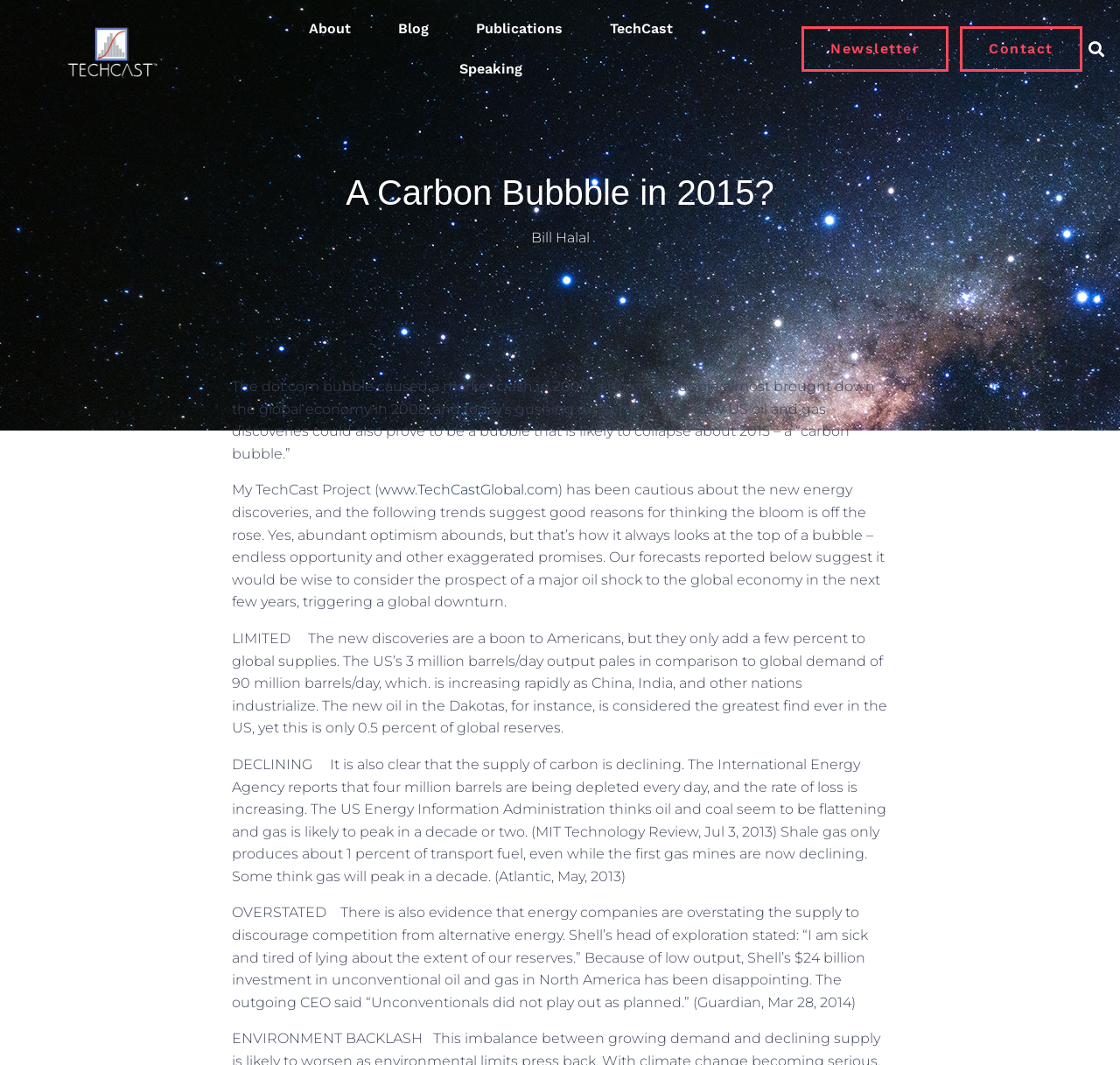Answer this question in one word or a short phrase: What percentage of global reserves is the new oil in the Dakotas?

0.5 percent